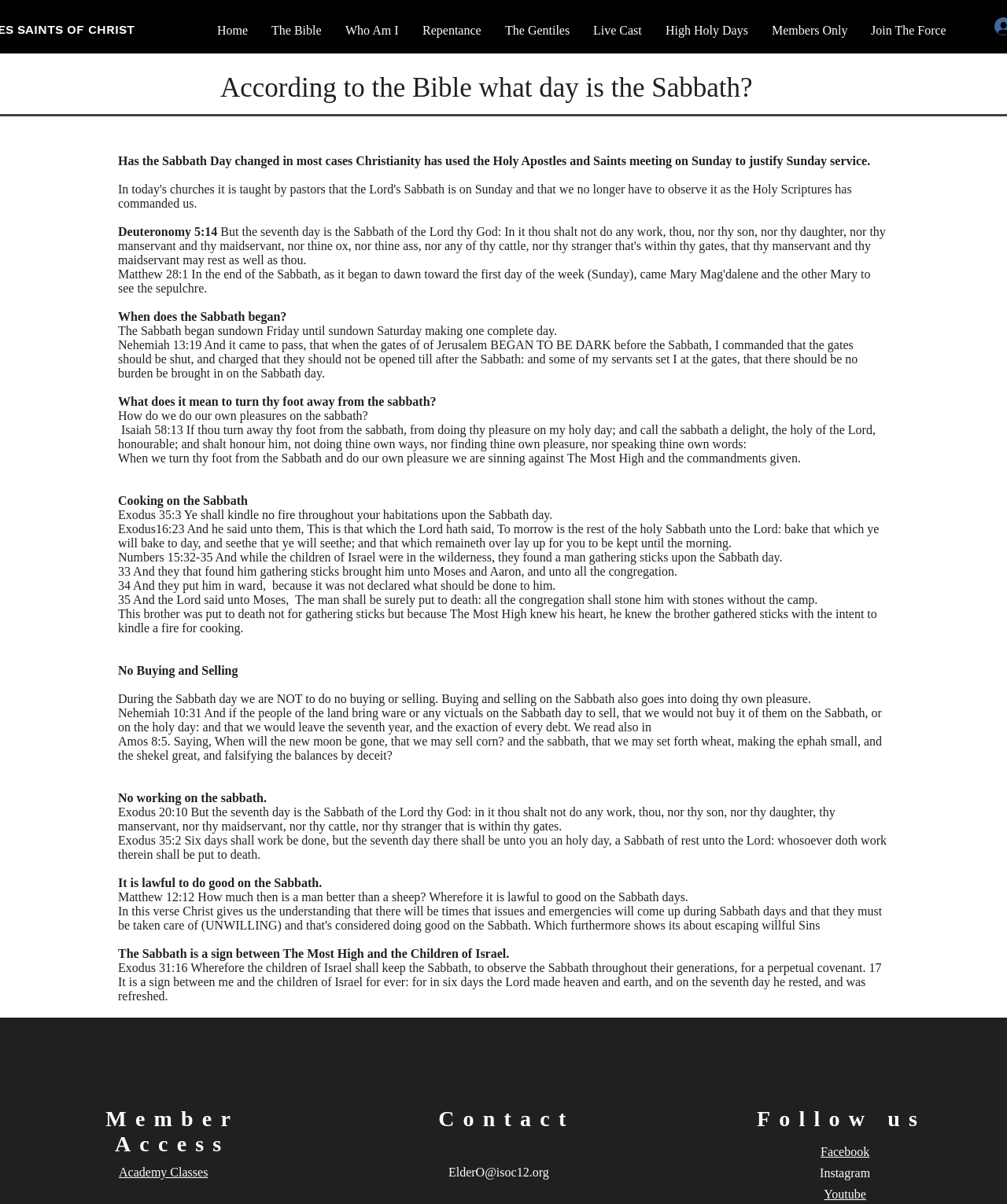How many links are there in the navigation section?
Identify the answer in the screenshot and reply with a single word or phrase.

9